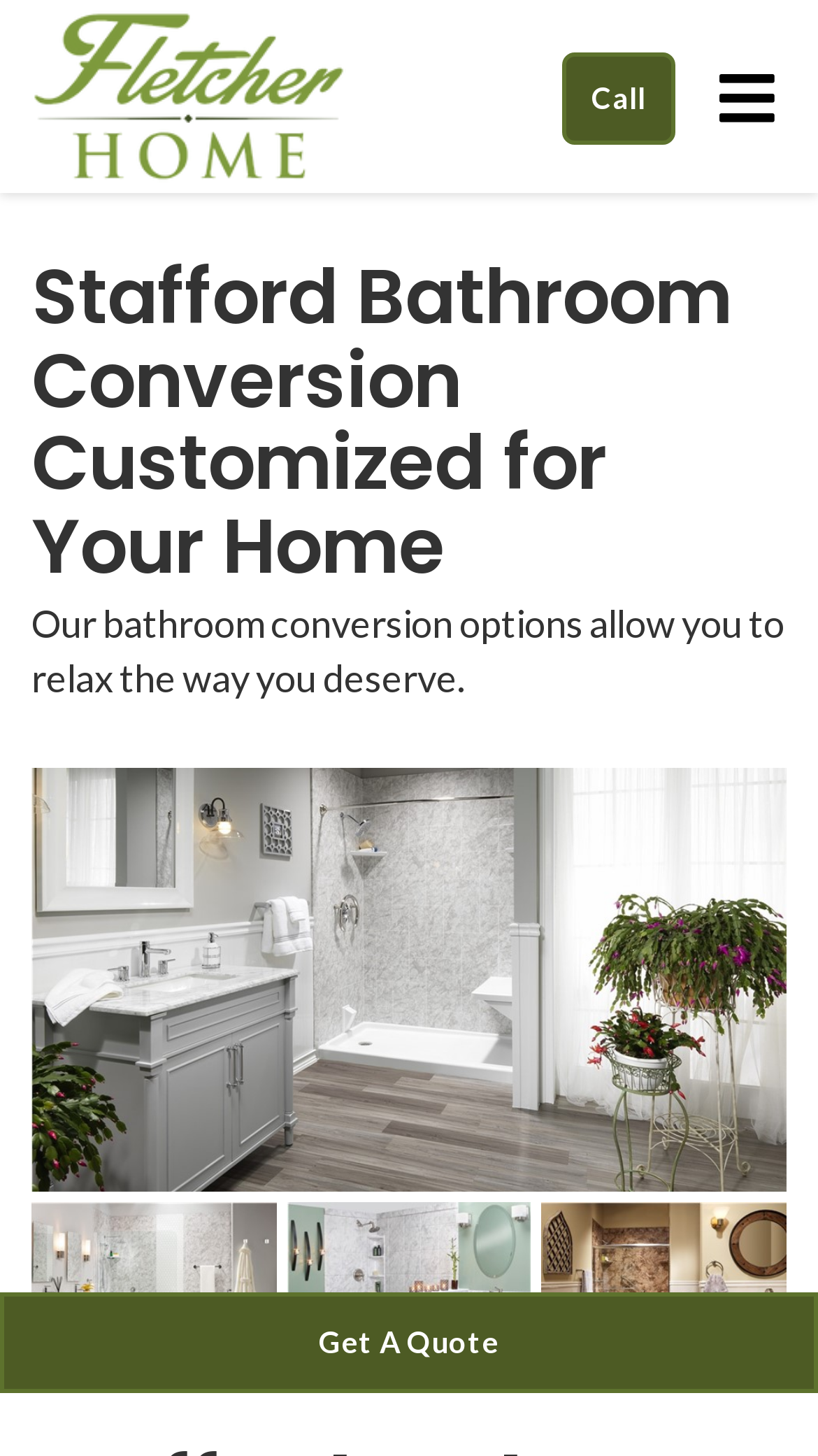What is the call-to-action at the bottom?
Please give a detailed and elaborate answer to the question.

At the bottom of the webpage, there is a prominent link that says 'Get A Quote', which is likely the call-to-action for users to take the next step.